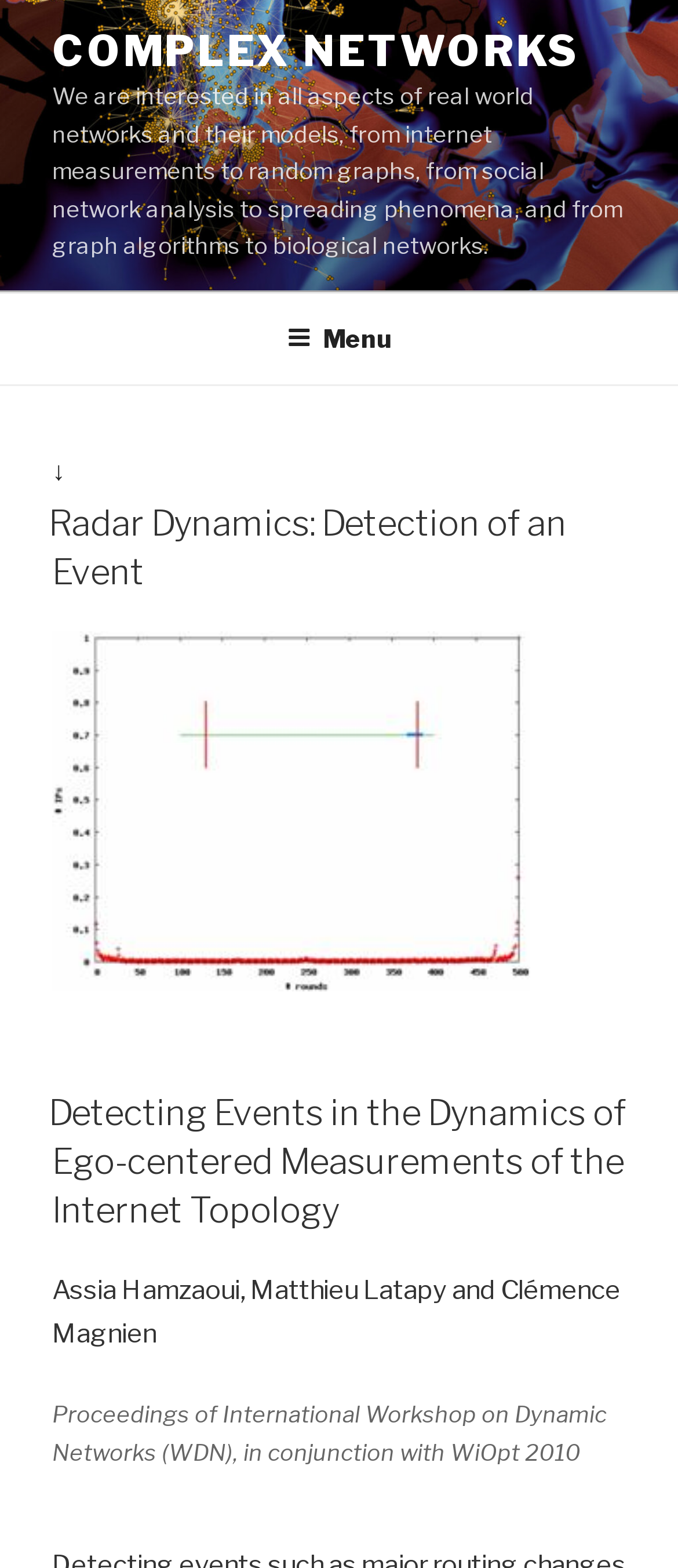Provide a single word or phrase to answer the given question: 
Who are the authors of the second article?

Assia Hamzaoui, Matthieu Latapy and Clémence Magnien